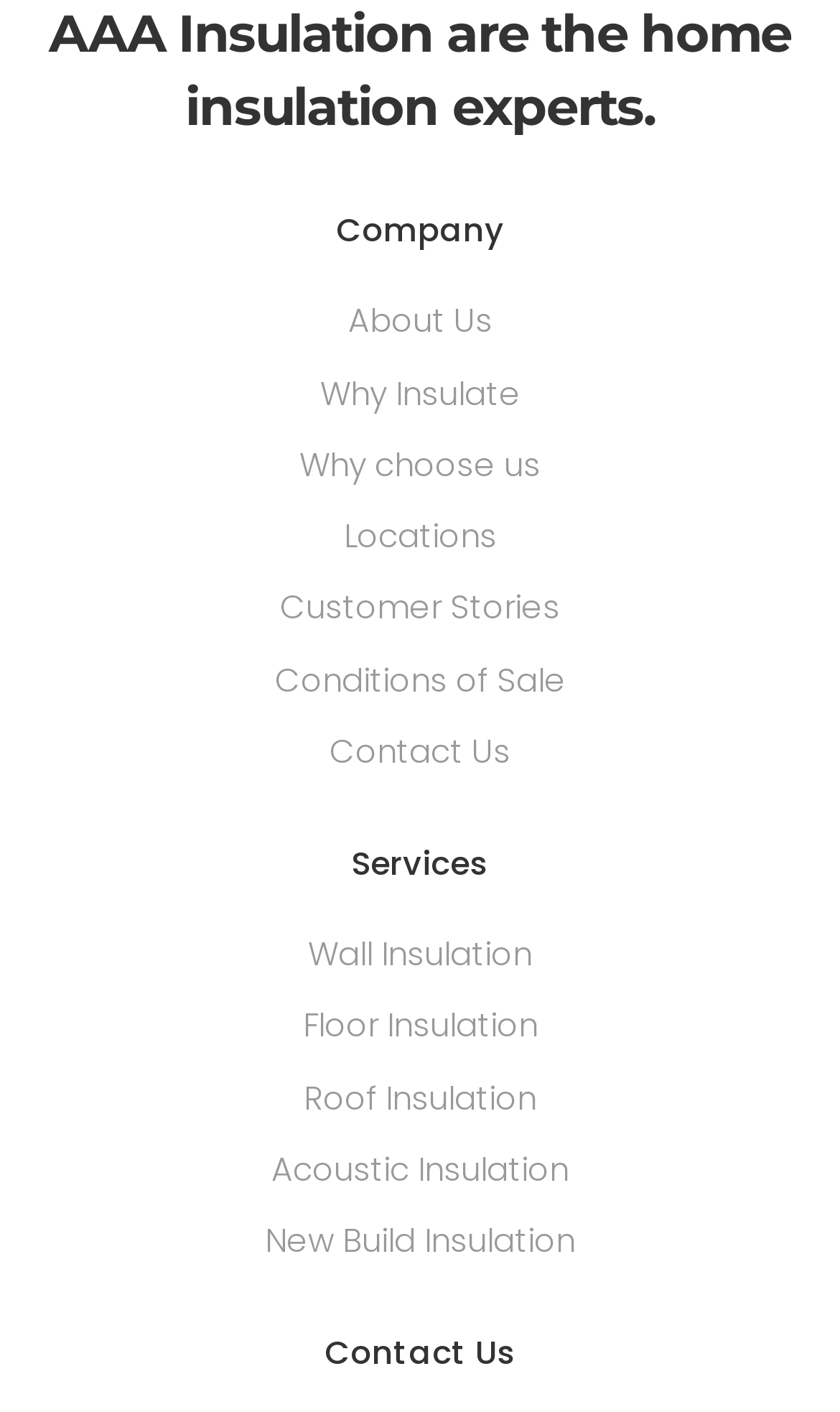Answer the question below using just one word or a short phrase: 
How many links are in the About Us section?

6